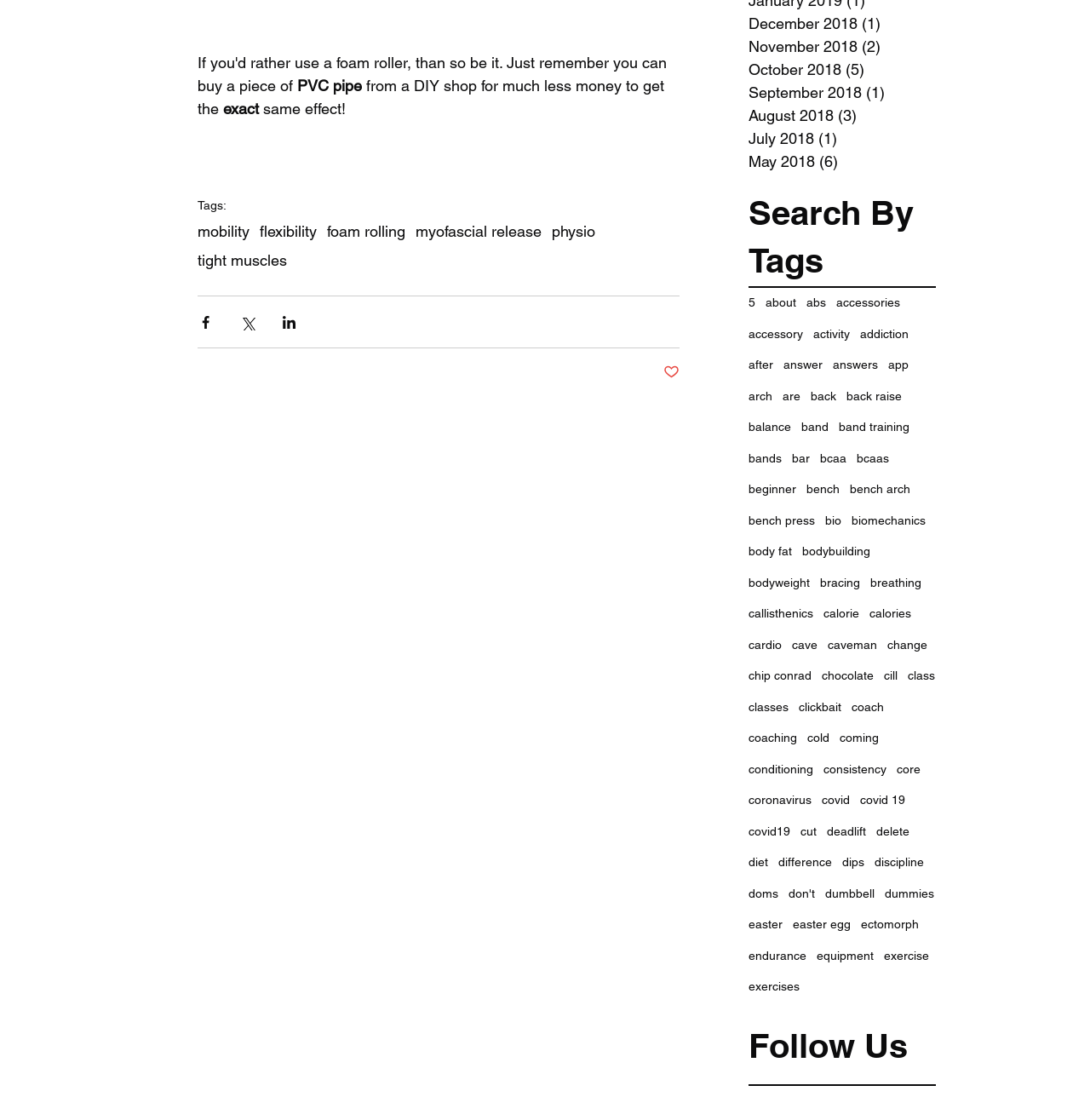Determine the bounding box coordinates of the clickable element to achieve the following action: 'View posts from December 2018'. Provide the coordinates as four float values between 0 and 1, formatted as [left, top, right, bottom].

[0.687, 0.011, 0.851, 0.031]